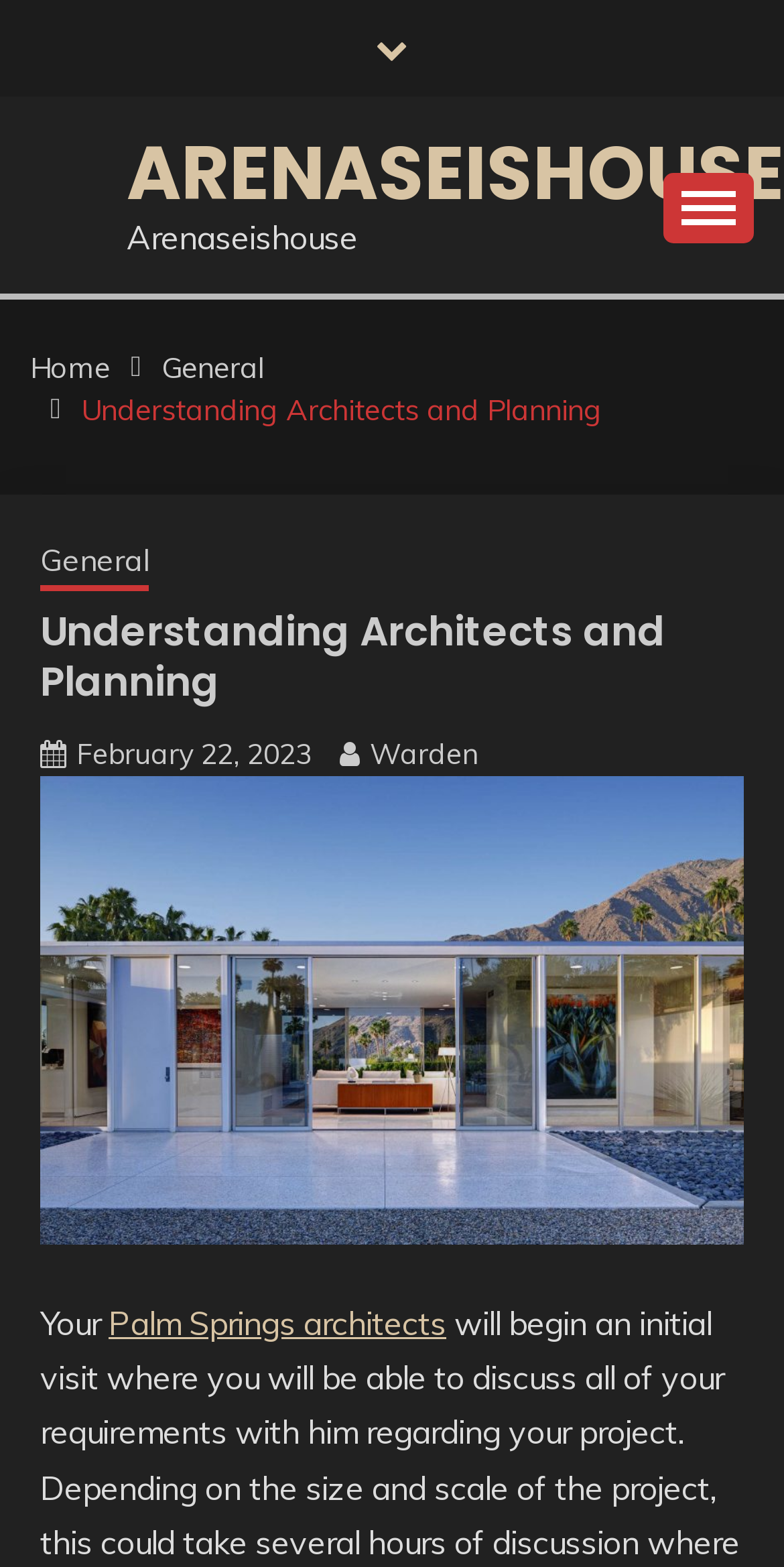Provide the bounding box coordinates of the HTML element this sentence describes: "Understanding Architects and Planning".

[0.103, 0.251, 0.767, 0.274]